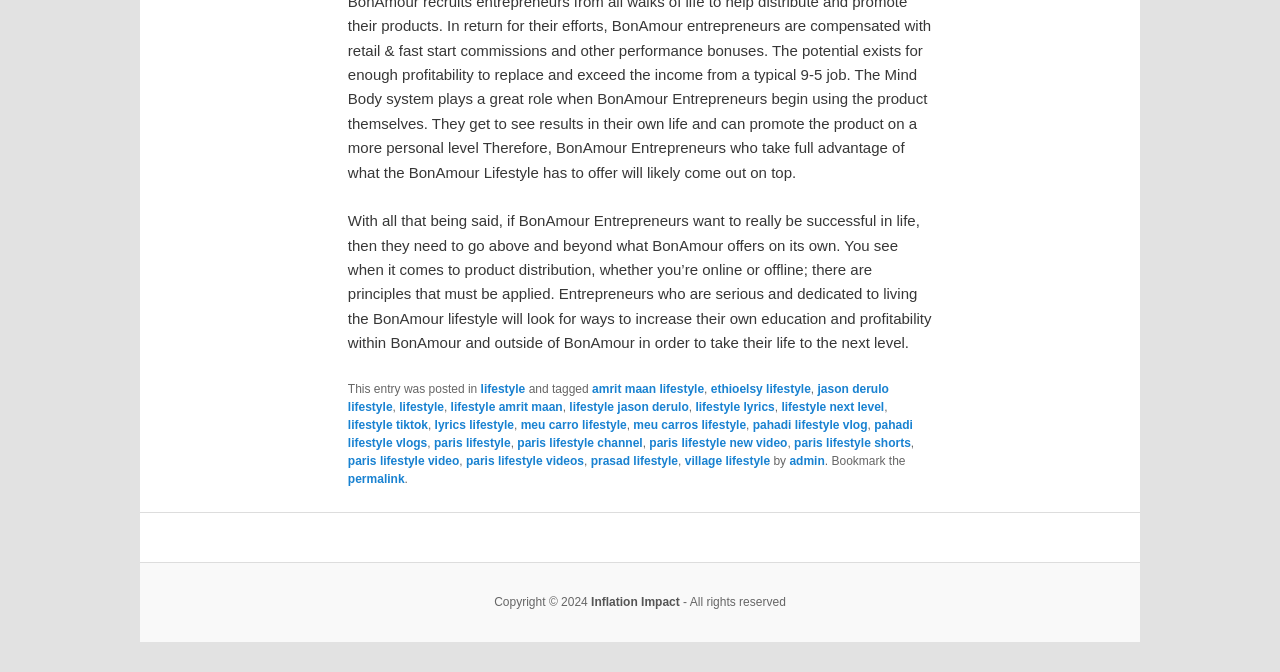Locate the bounding box coordinates of the segment that needs to be clicked to meet this instruction: "click the link 'lifestyle'".

[0.375, 0.568, 0.41, 0.589]